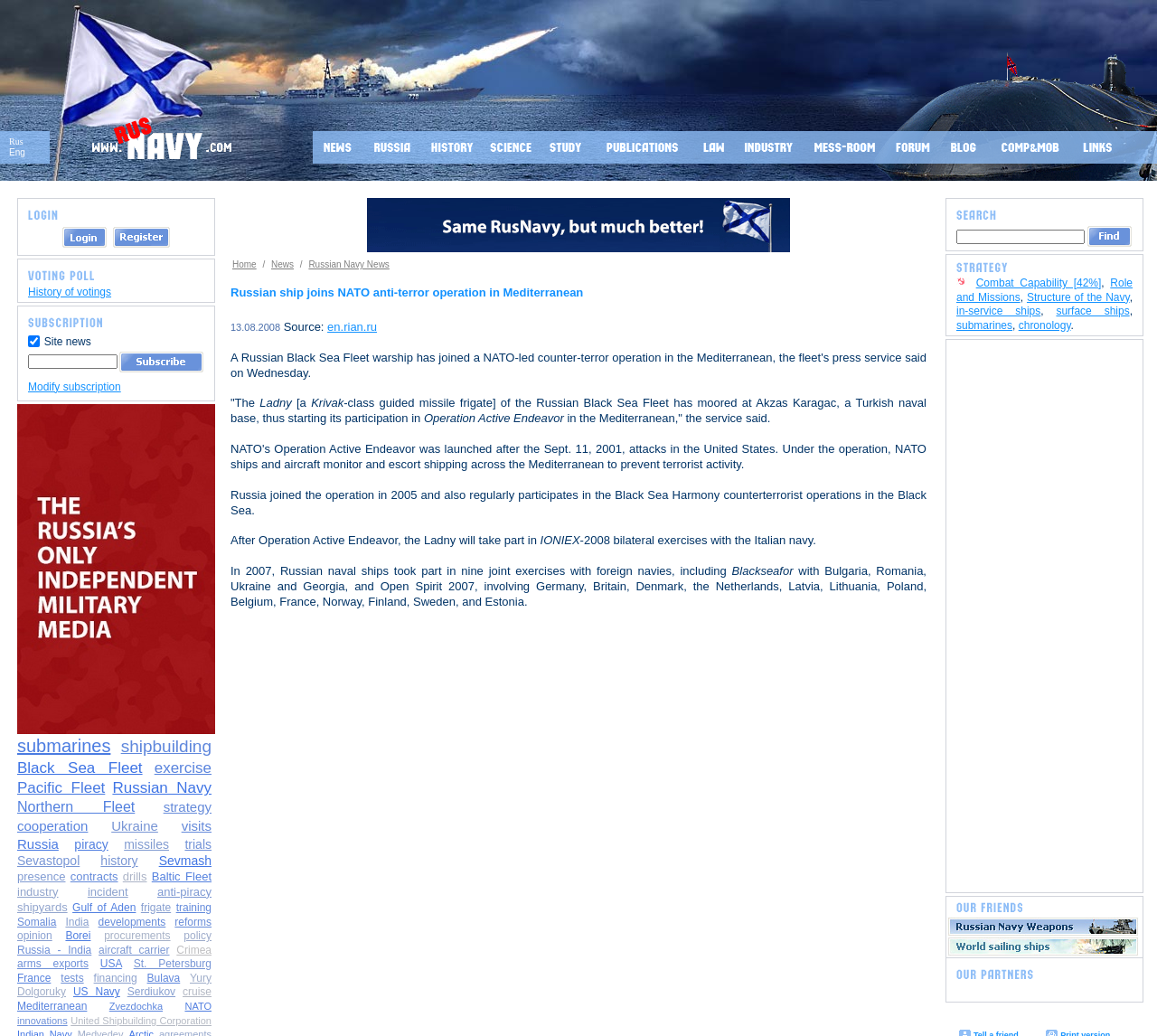What is the image next to the 'Login' button?
Answer the question with a single word or phrase, referring to the image.

A lock